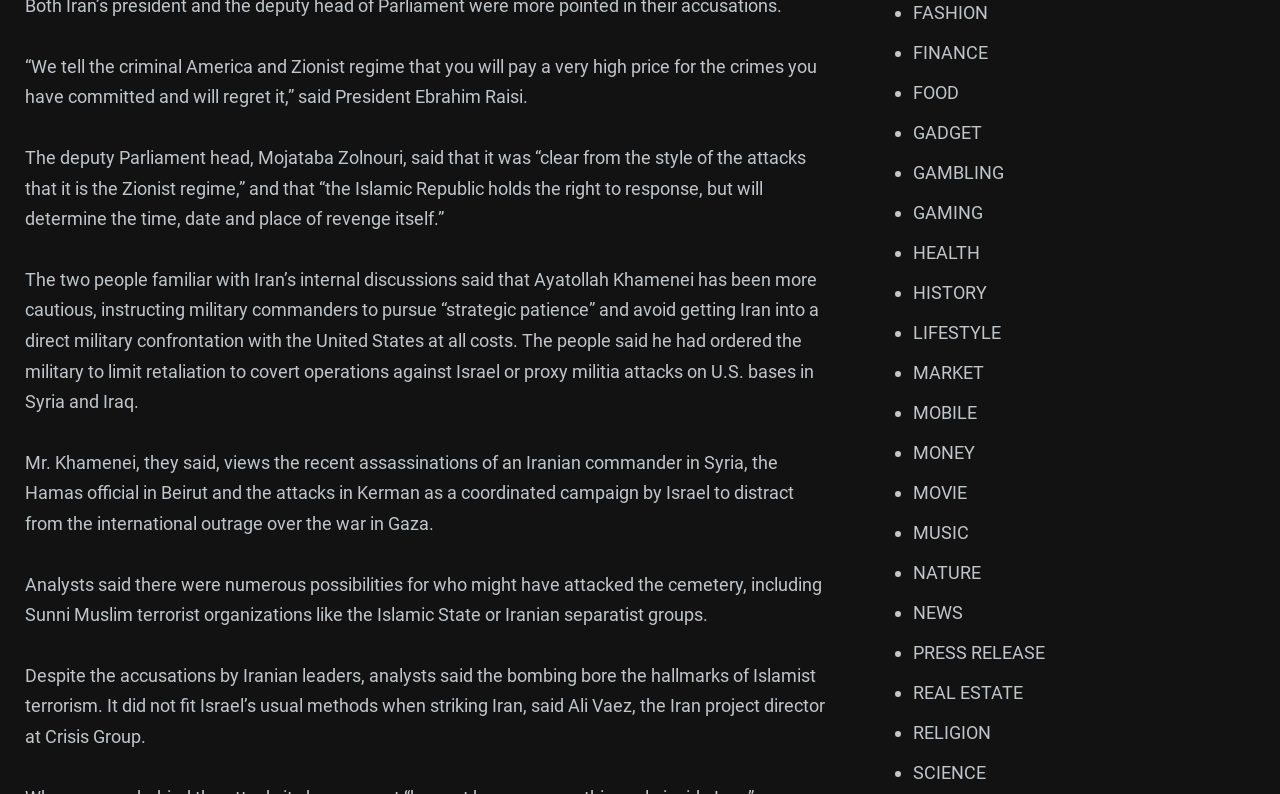Who is quoted in the article?
Please provide a detailed answer to the question.

By reading the text content of the webpage, I can see that President Ebrahim Raisi, the deputy Parliament head Mojataba Zolnouri, and Ali Vaez, the Iran project director at Crisis Group, are all quoted in the article.